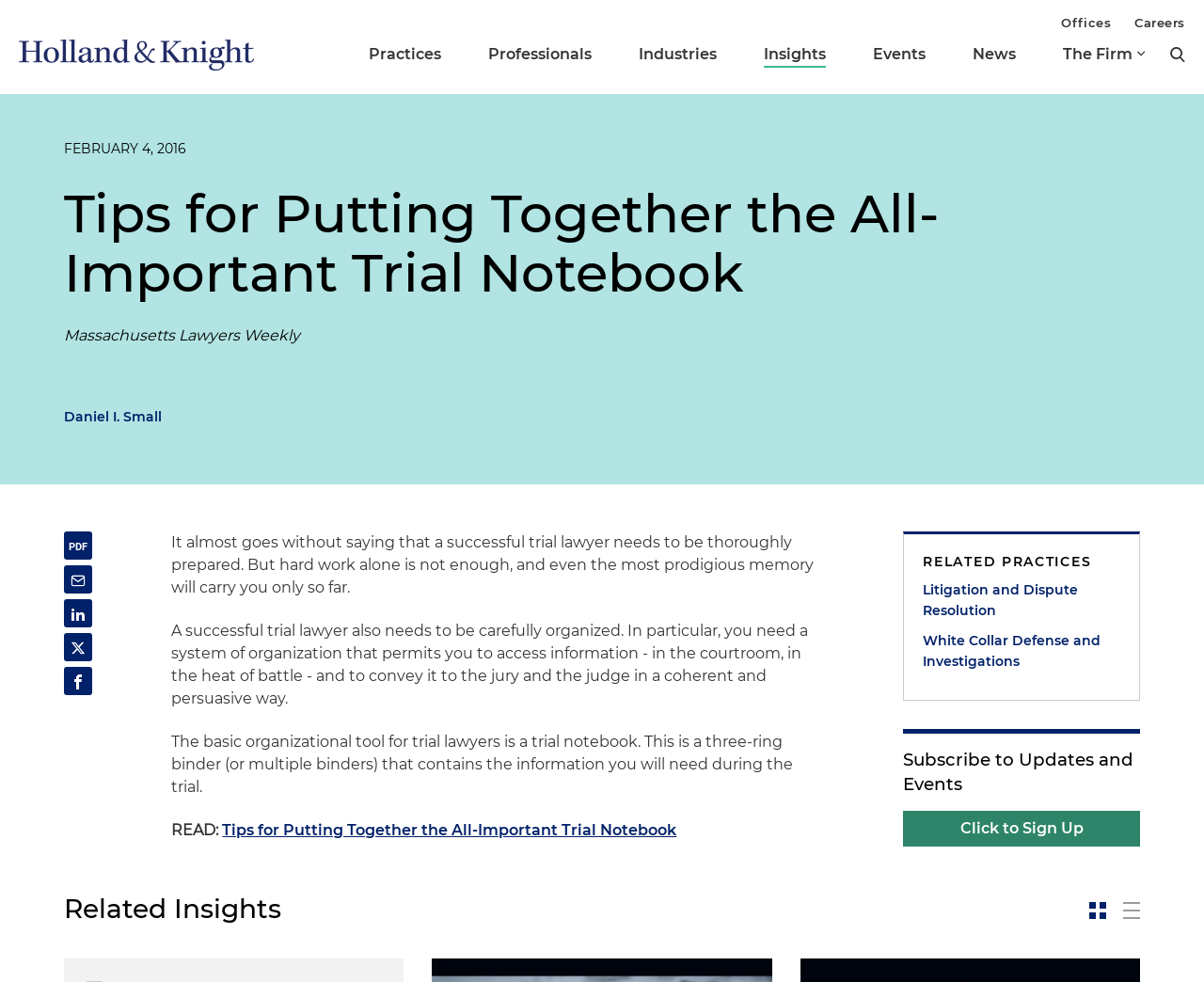Provide a one-word or short-phrase response to the question:
How many links are there in the main navigation menu?

7